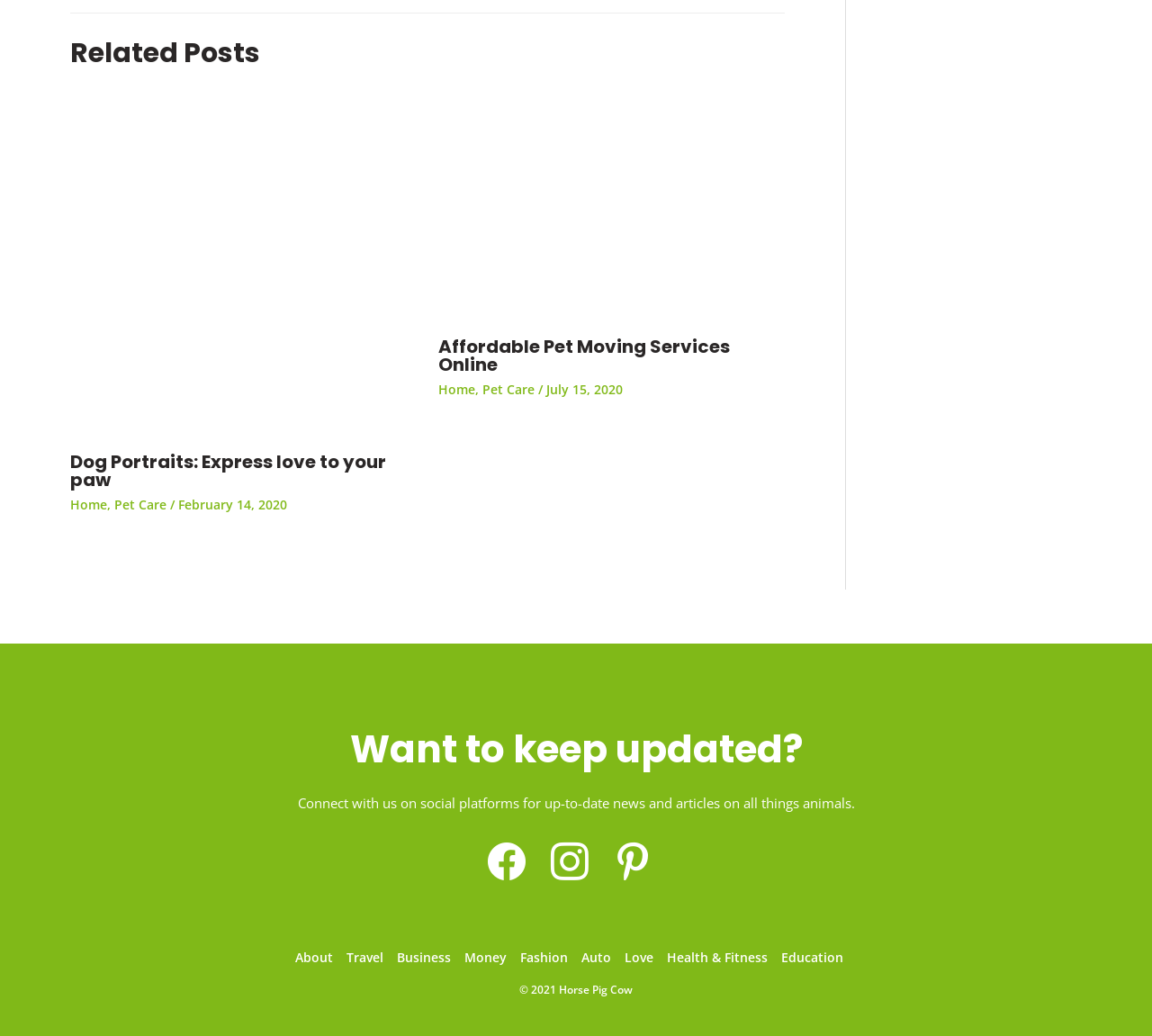Identify the bounding box for the UI element described as: "facebook". Ensure the coordinates are four float numbers between 0 and 1, formatted as [left, top, right, bottom].

[0.417, 0.822, 0.462, 0.839]